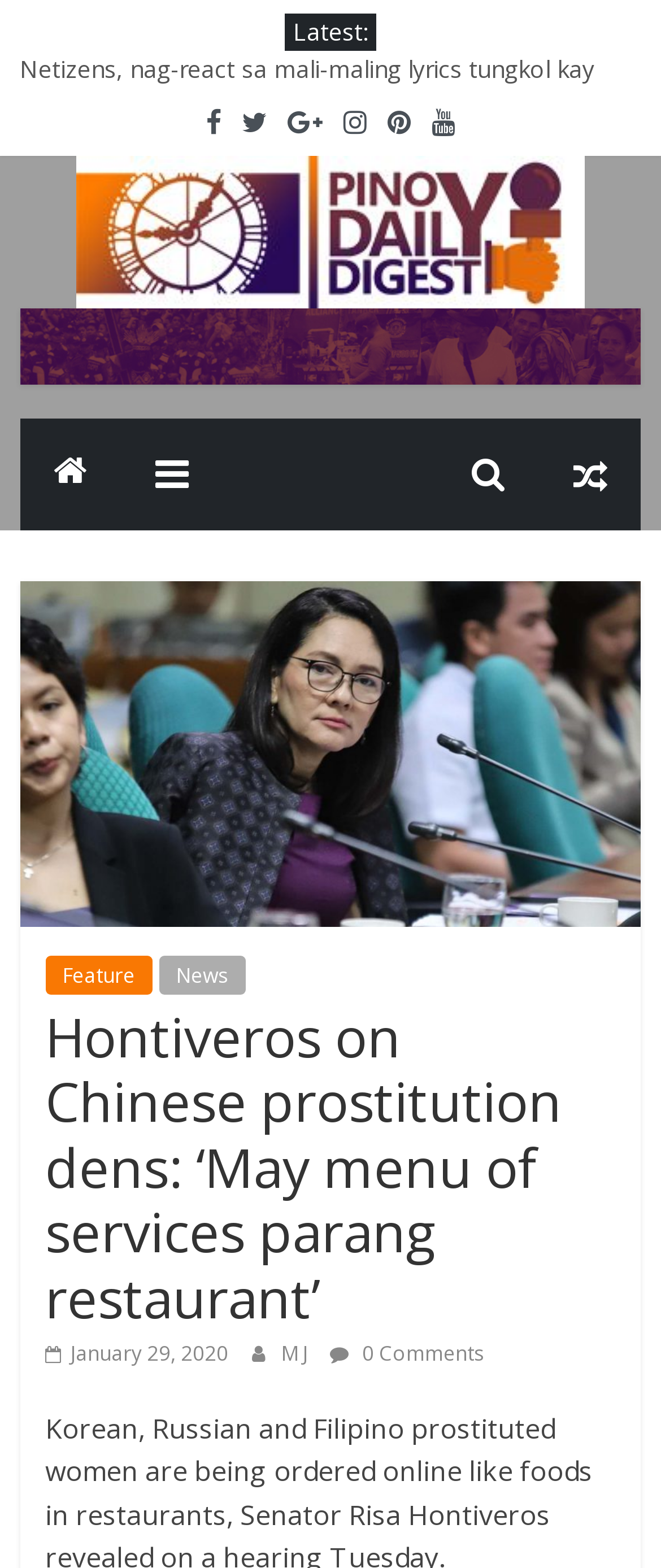Locate the bounding box coordinates of the element's region that should be clicked to carry out the following instruction: "Click on 'Locsin pinagsabihan si Roque na ‘wag mangialam sa Foreign Affairs'". The coordinates need to be four float numbers between 0 and 1, i.e., [left, top, right, bottom].

[0.03, 0.034, 0.899, 0.079]